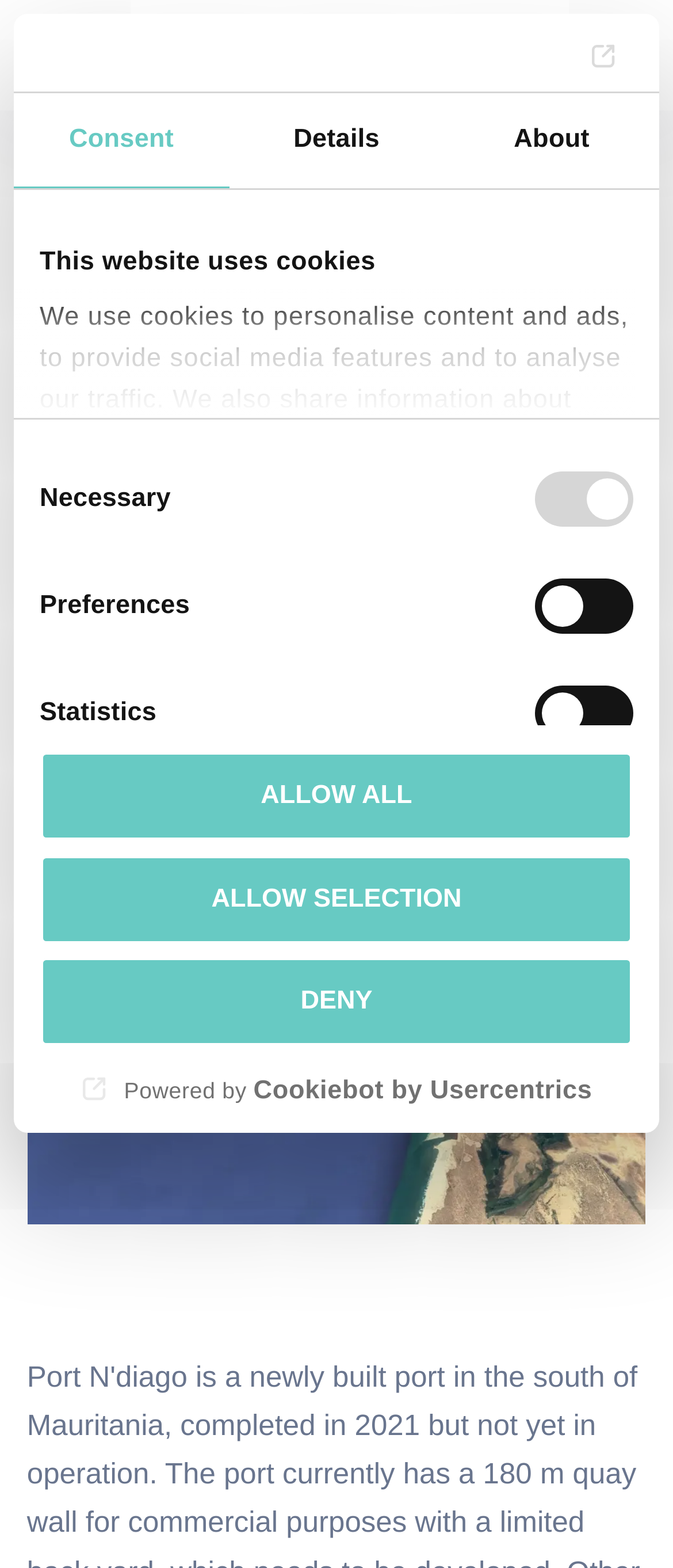What is the location of the Port N’diago? From the image, respond with a single word or brief phrase.

Mauritania